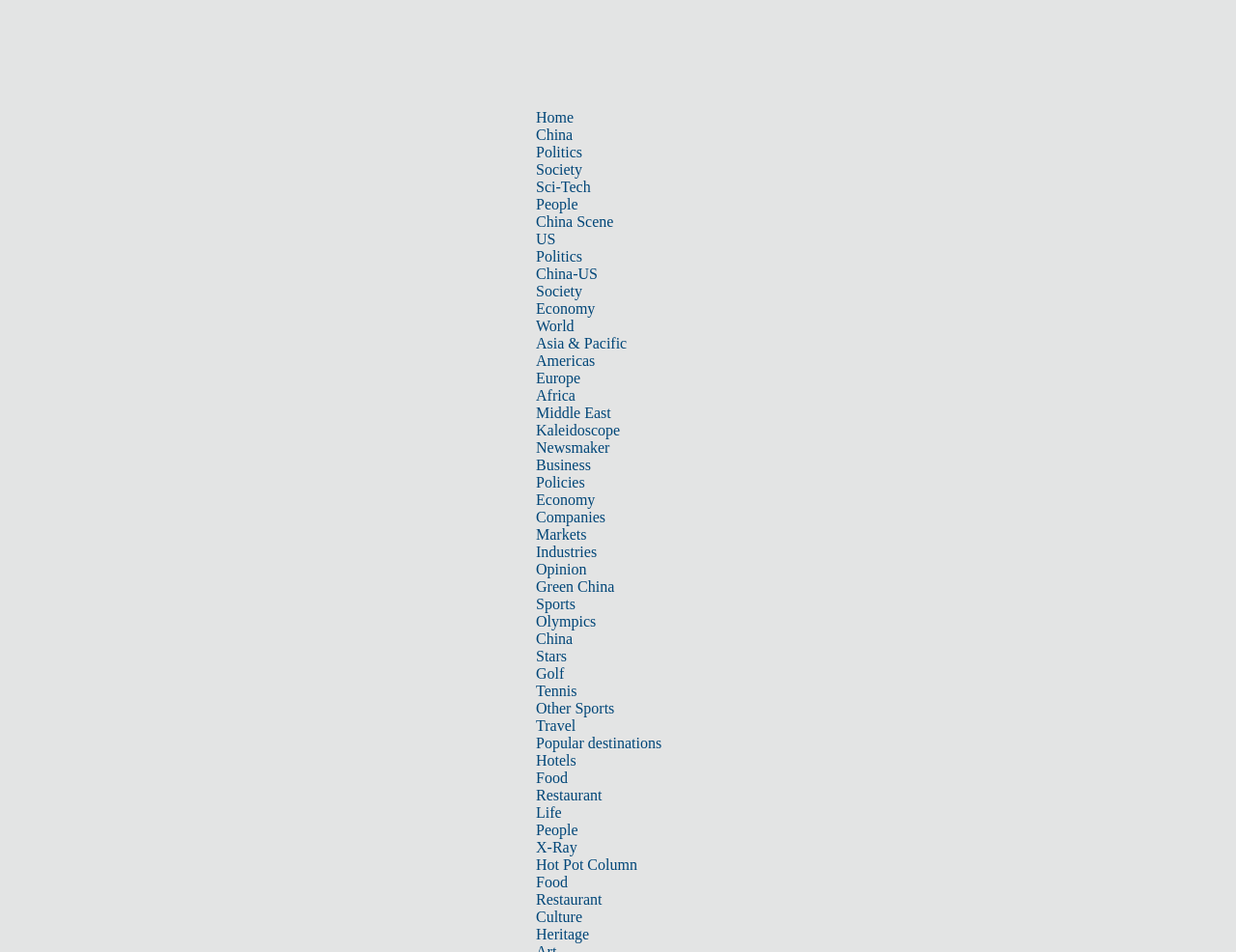Respond to the question below with a single word or phrase:
What is the category of 'Hotels'?

Travel